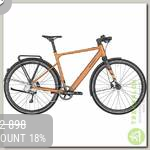What is the purpose of the rear rack on the bike?
Based on the screenshot, answer the question with a single word or phrase.

Added convenience